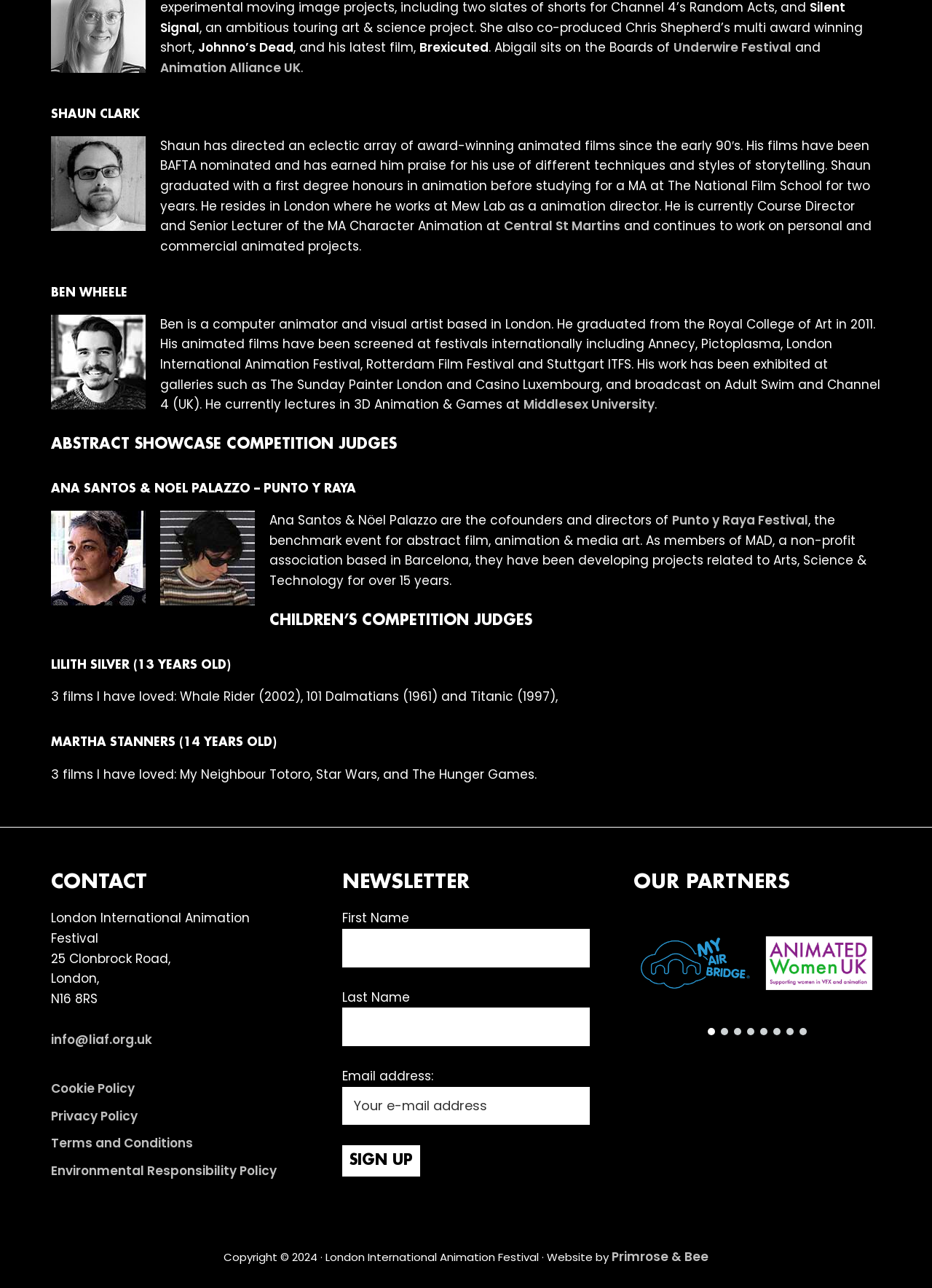Pinpoint the bounding box coordinates for the area that should be clicked to perform the following instruction: "Click the 'Punto y Raya Festival' link".

[0.721, 0.397, 0.867, 0.411]